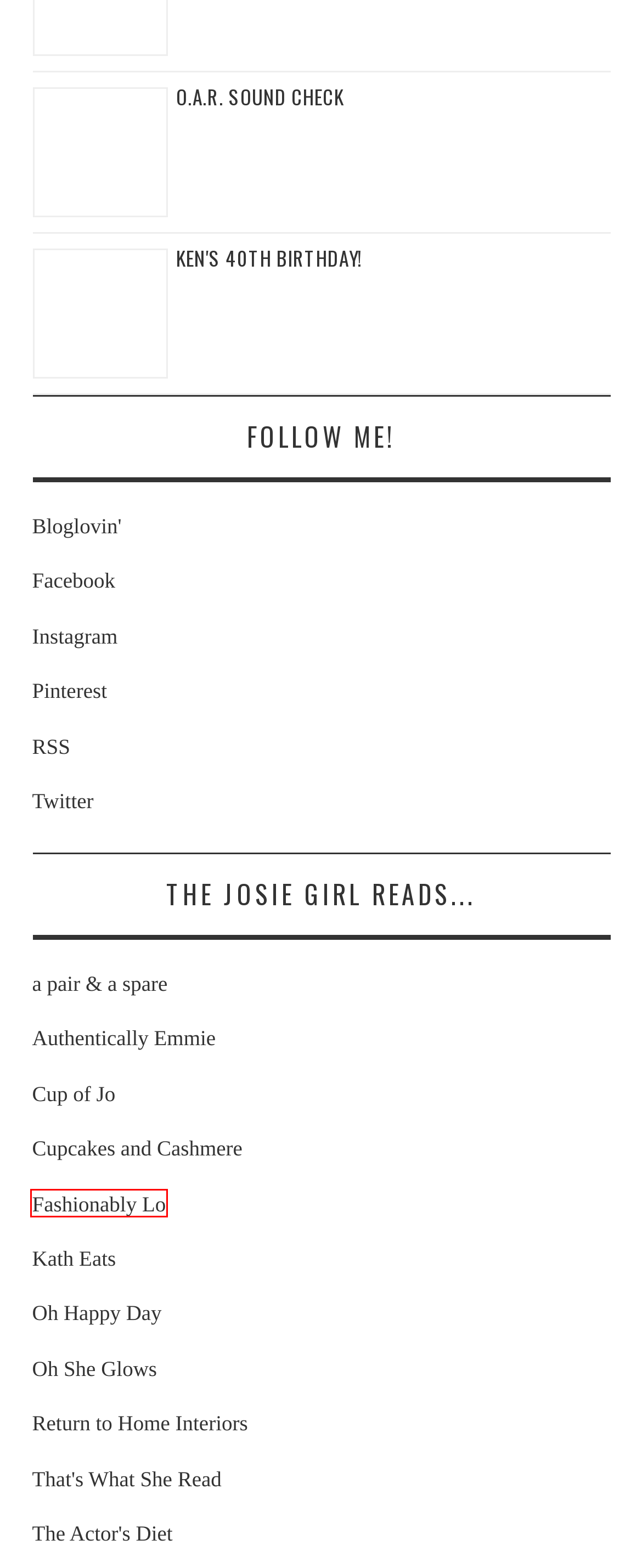Examine the screenshot of the webpage, which has a red bounding box around a UI element. Select the webpage description that best fits the new webpage after the element inside the red bounding box is clicked. Here are the choices:
A. Ken’s 40th Birthday! | Josie Girl Blog
B. Is 239 High For Blood Sugar
C. Josie Girl Blog | Anika Yael Natori
D. What Is Pre Diabetic Blood Sugar Range
E. Caffeine And Blood Sugar Drop - ﻿Josie Girl Blog
F. Fashionablylo - Modern Clothing Trends
G. Needlepoint Canvases | Josie Girl Blog
H. O.A.R. Sound Check | Josie Girl Blog

F